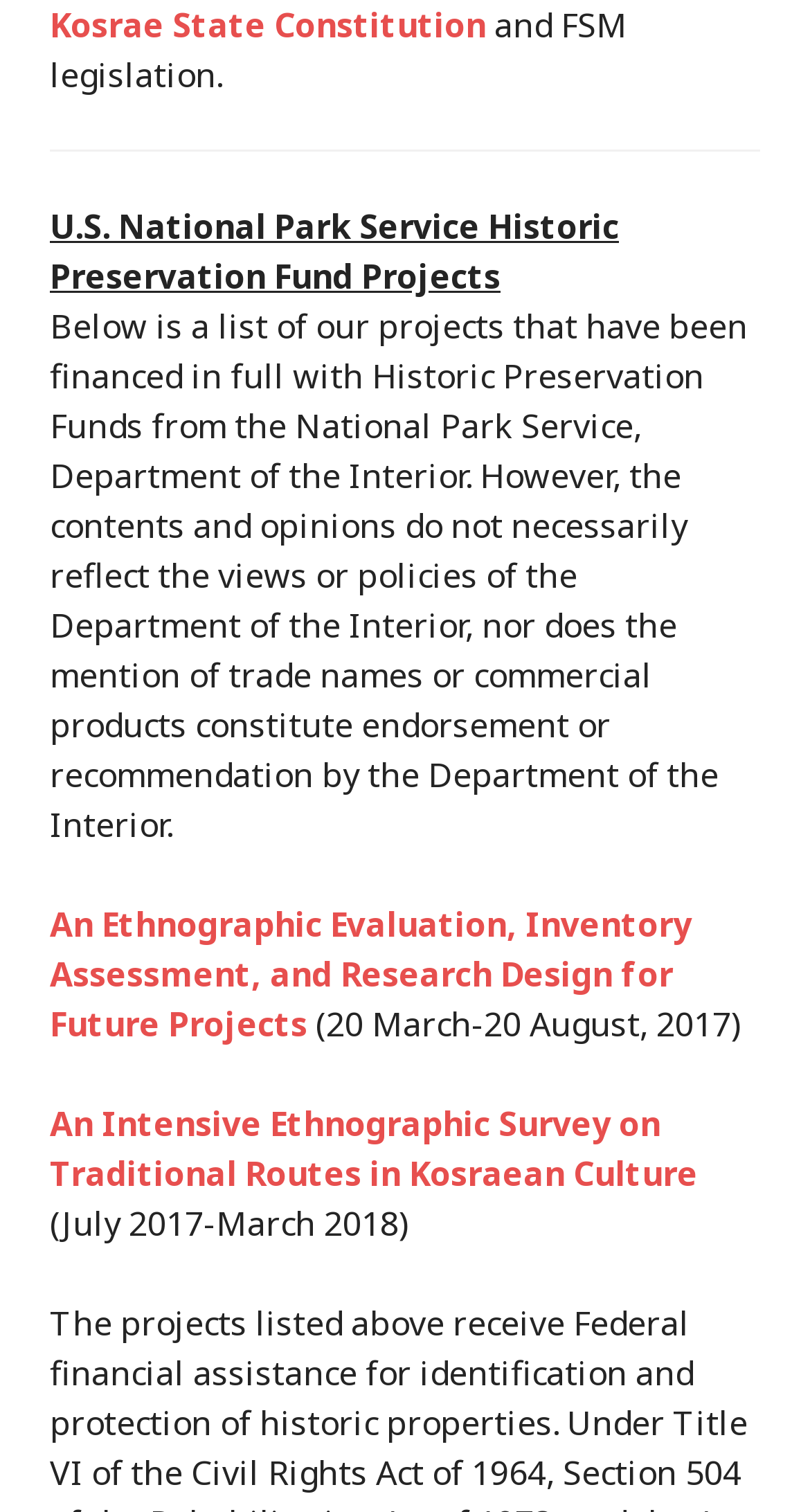How many projects are listed on this webpage?
Based on the image, provide your answer in one word or phrase.

2